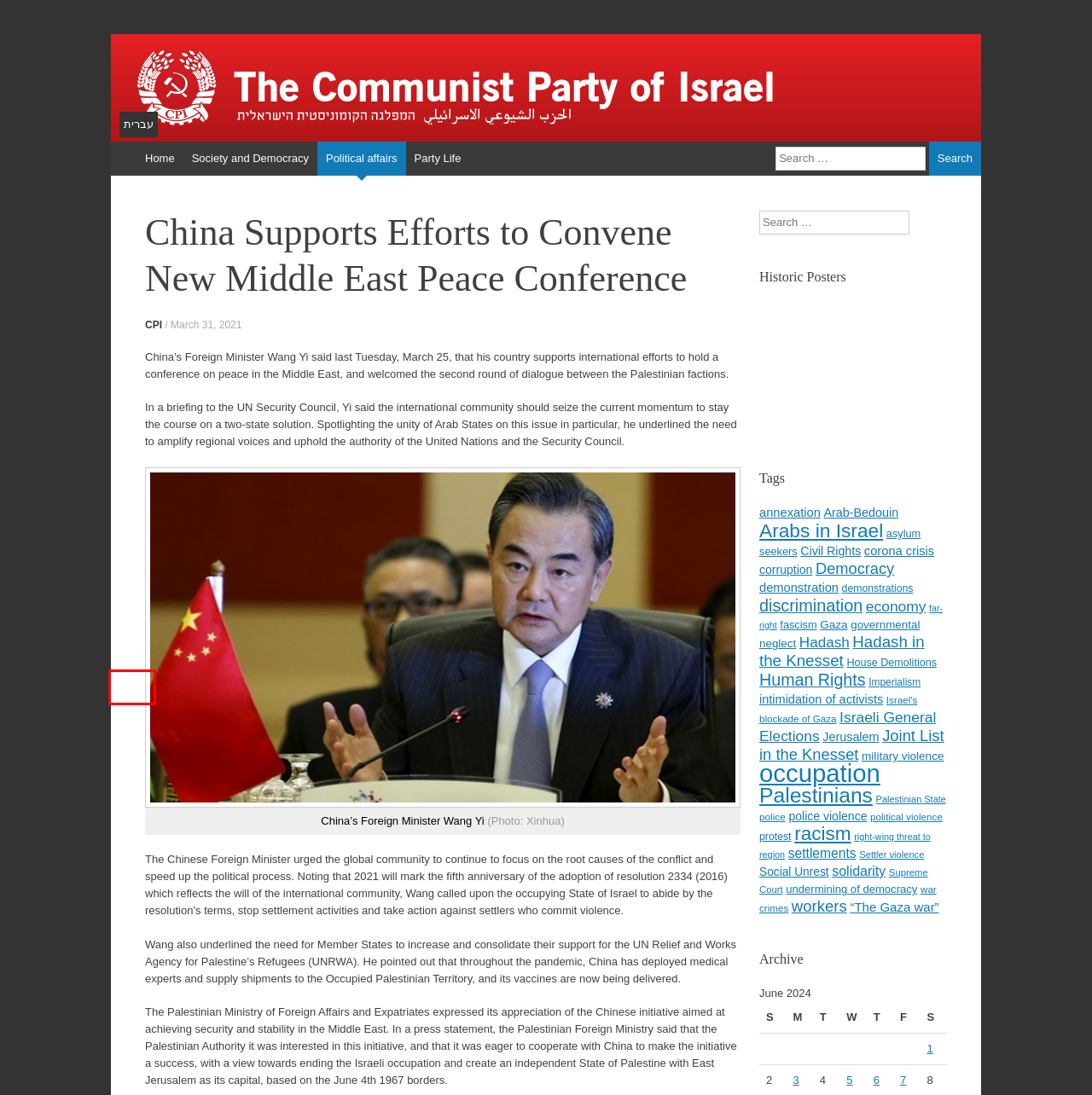You have been given a screenshot of a webpage with a red bounding box around a UI element. Select the most appropriate webpage description for the new webpage that appears after clicking the element within the red bounding box. The choices are:
A. Civil Rights | Communist Party of Israel
B. Şehirler Arası Nakliyat – KURUMSAL Nakliye Şirketleri – AMBAR Kargo
C. Israeli General Elections | Communist Party of Israel
D. right-wing threat to region | Communist Party of Israel
E. police violence | Communist Party of Israel
F. Palestinians | Communist Party of Israel
G. Bostancı Evden Eve Nakliyat-Bostancı Nakliyat
H. Eşya Depolama Fiyat Hesaplama | istanbul-depo.net

G